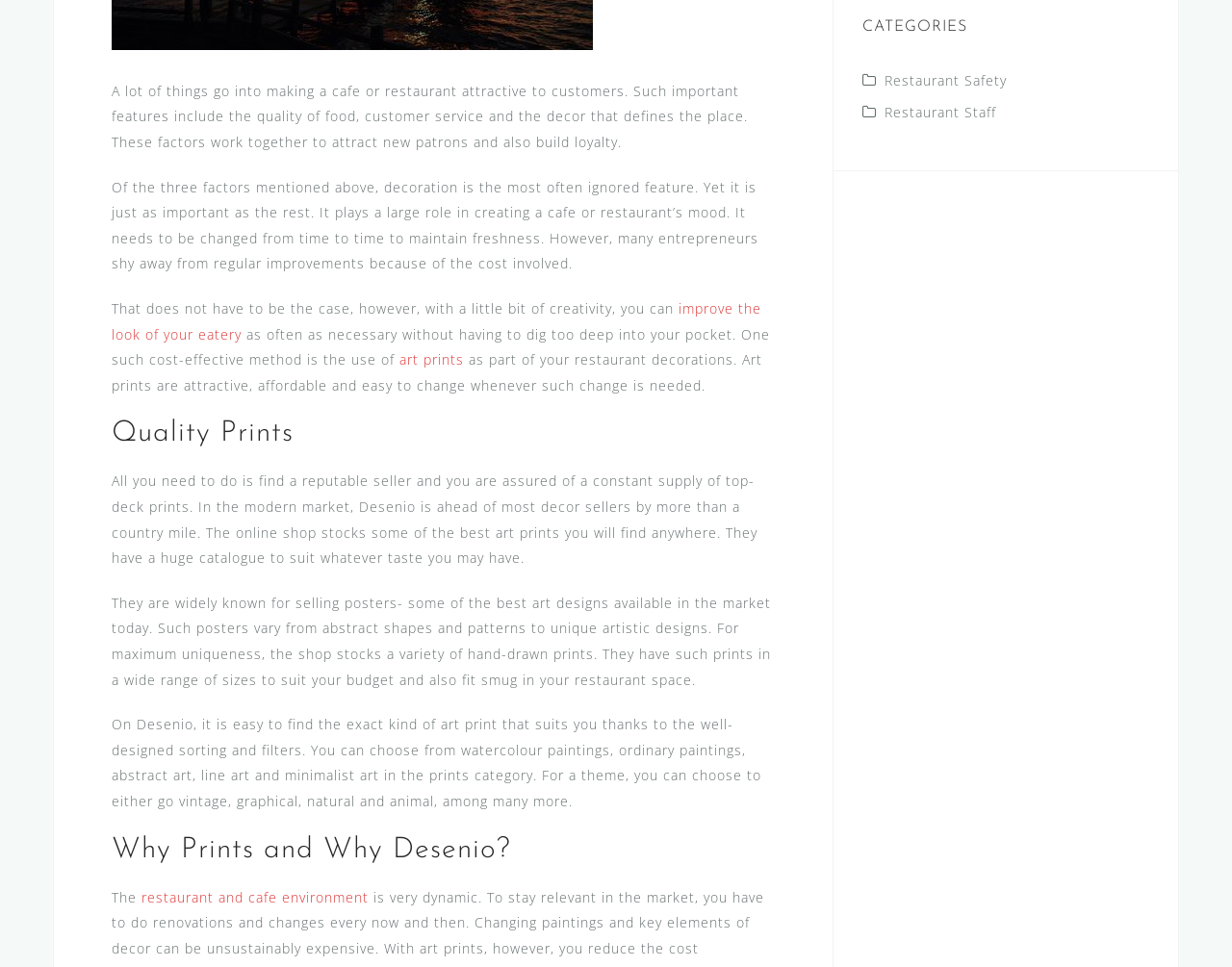Extract the bounding box coordinates of the UI element described by: "restaurant and cafe environment". The coordinates should include four float numbers ranging from 0 to 1, e.g., [left, top, right, bottom].

[0.115, 0.918, 0.299, 0.937]